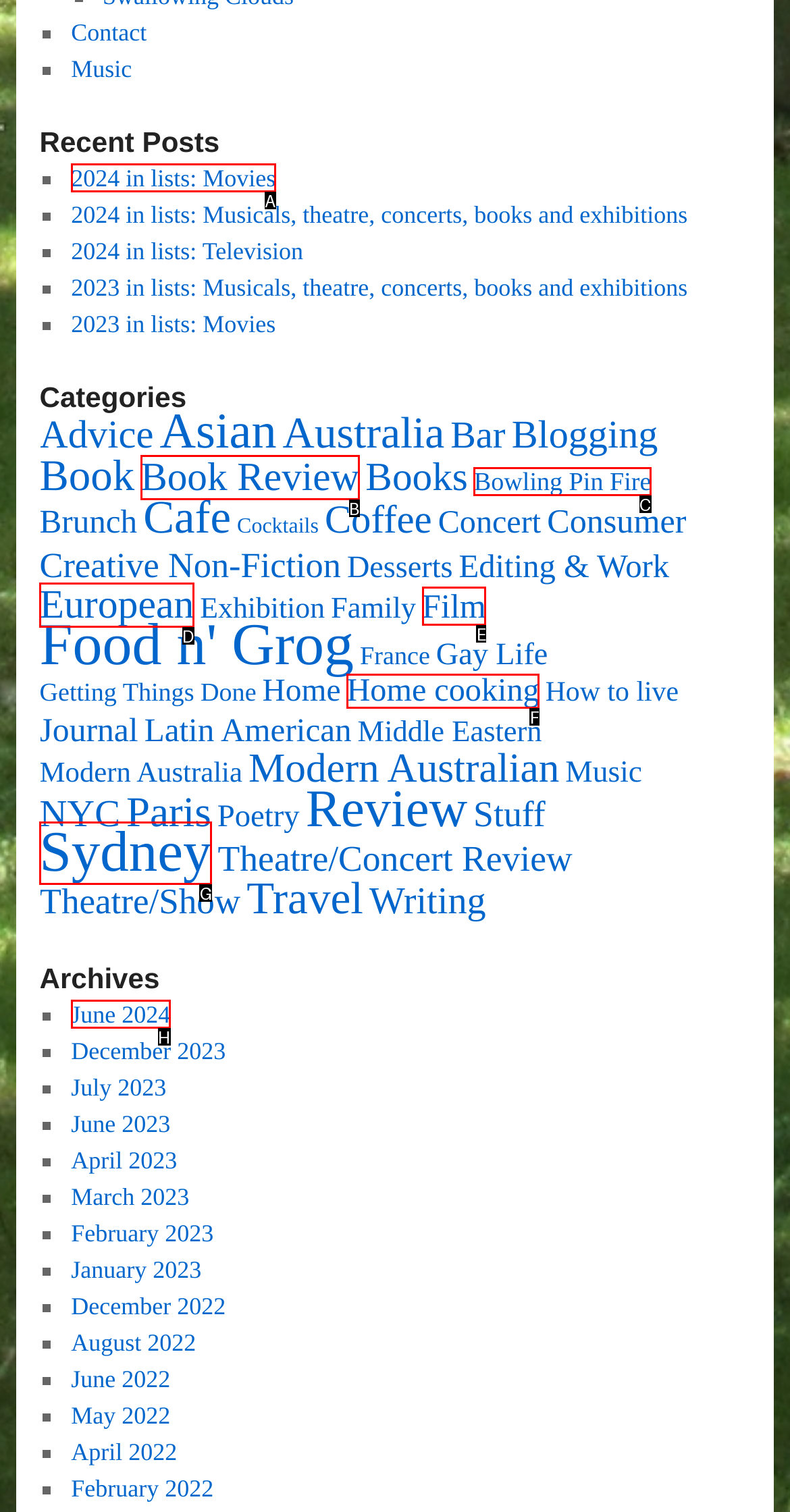Tell me which one HTML element best matches the description: http://hdl.handle.net/10179/7605 Answer with the option's letter from the given choices directly.

None